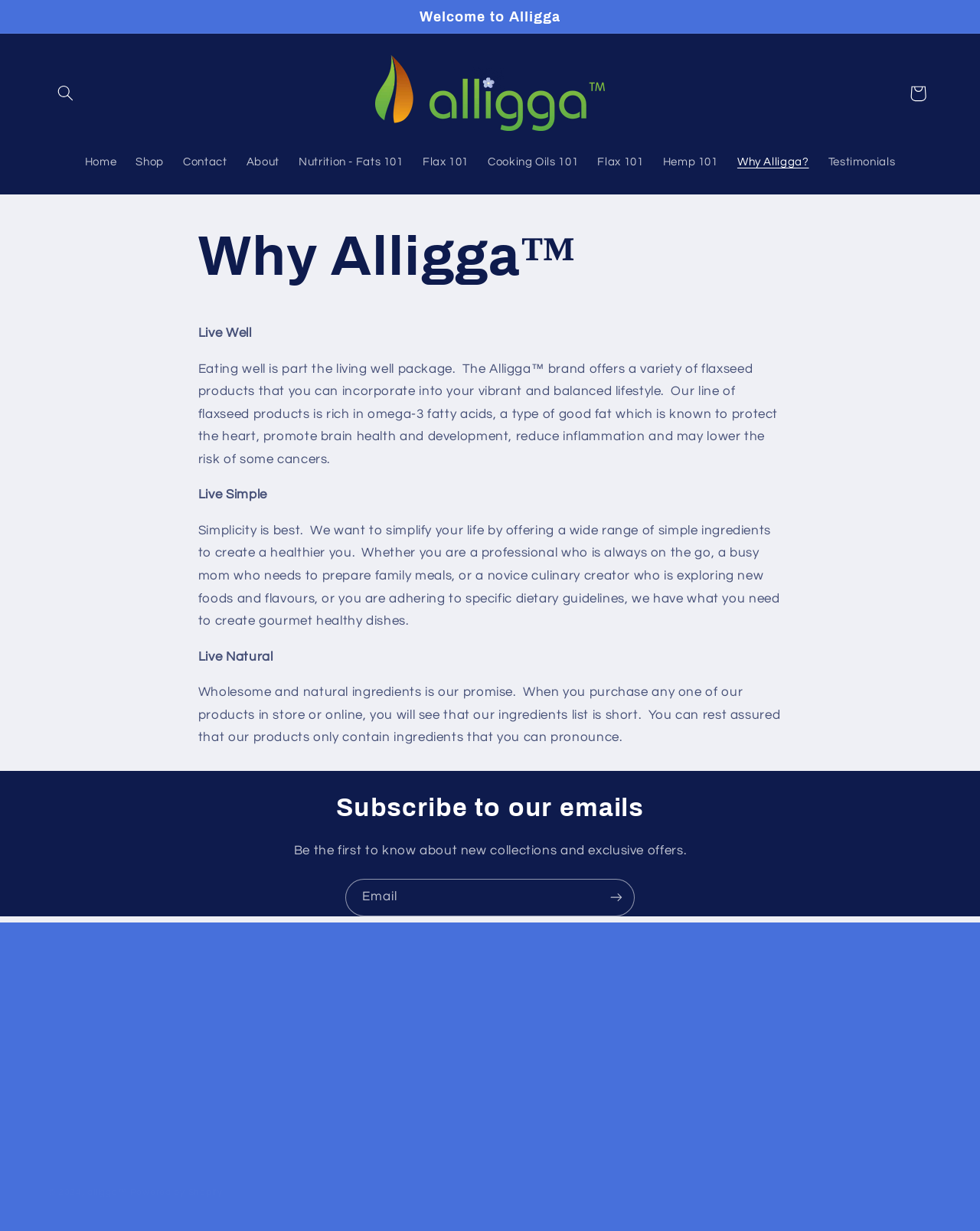Determine the bounding box coordinates of the clickable region to execute the instruction: "Follow Alligga on Facebook". The coordinates should be four float numbers between 0 and 1, denoted as [left, top, right, bottom].

[0.346, 0.835, 0.382, 0.864]